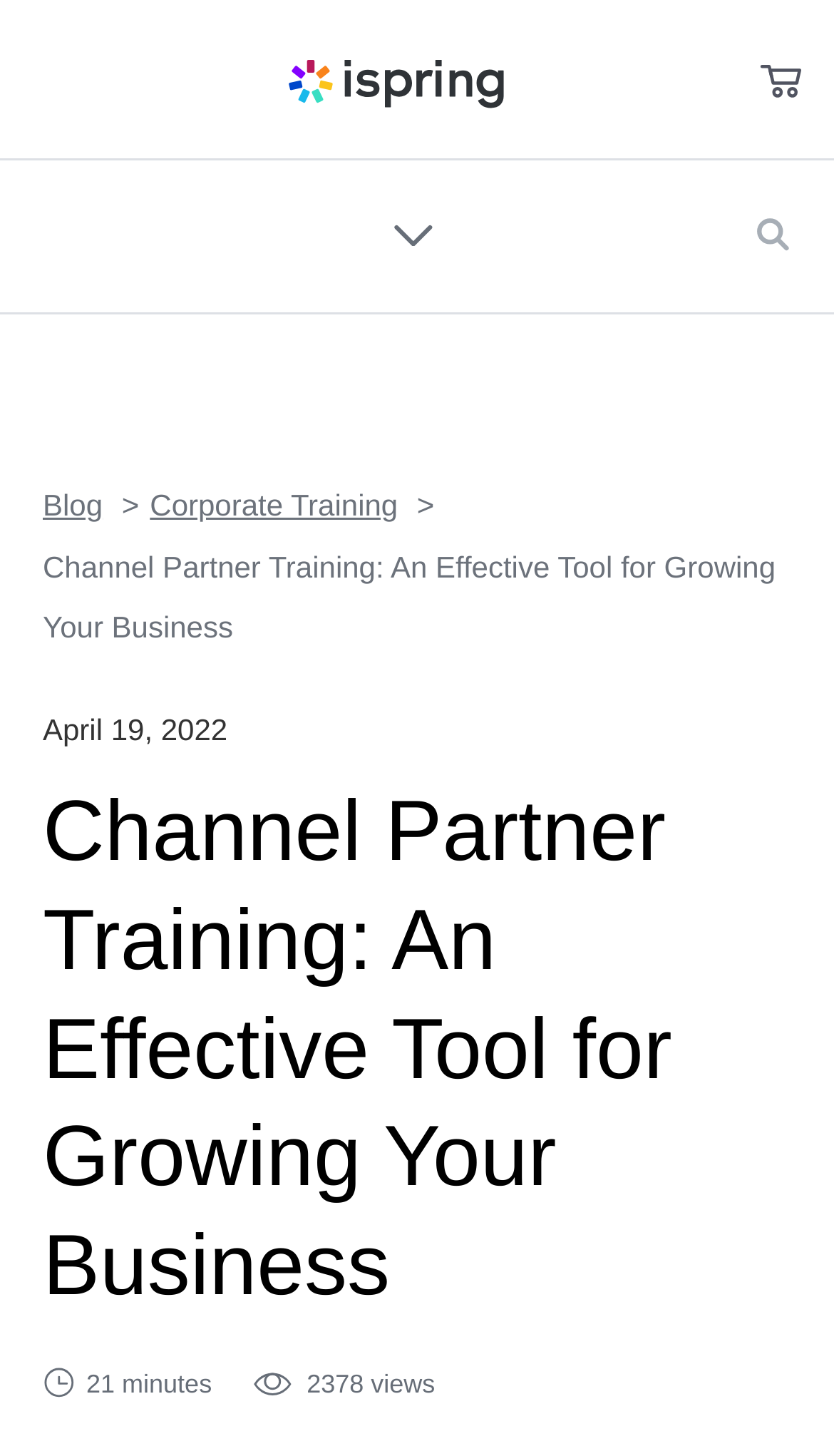Identify the bounding box coordinates for the UI element described as follows: "LanguageEN". Ensure the coordinates are four float numbers between 0 and 1, formatted as [left, top, right, bottom].

[0.103, 0.511, 0.329, 0.573]